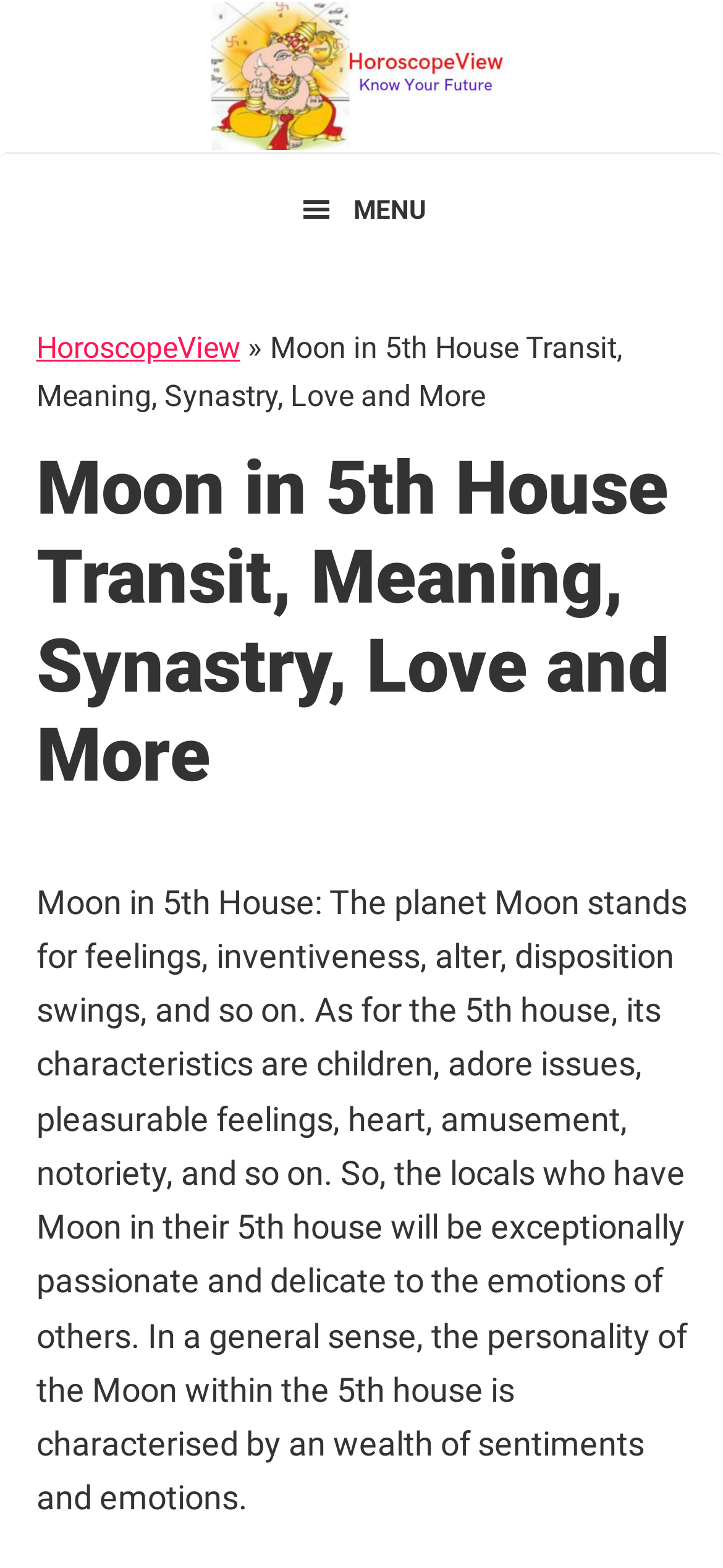Please find and report the primary heading text from the webpage.

Moon in 5th House Transit, Meaning, Synastry, Love and More